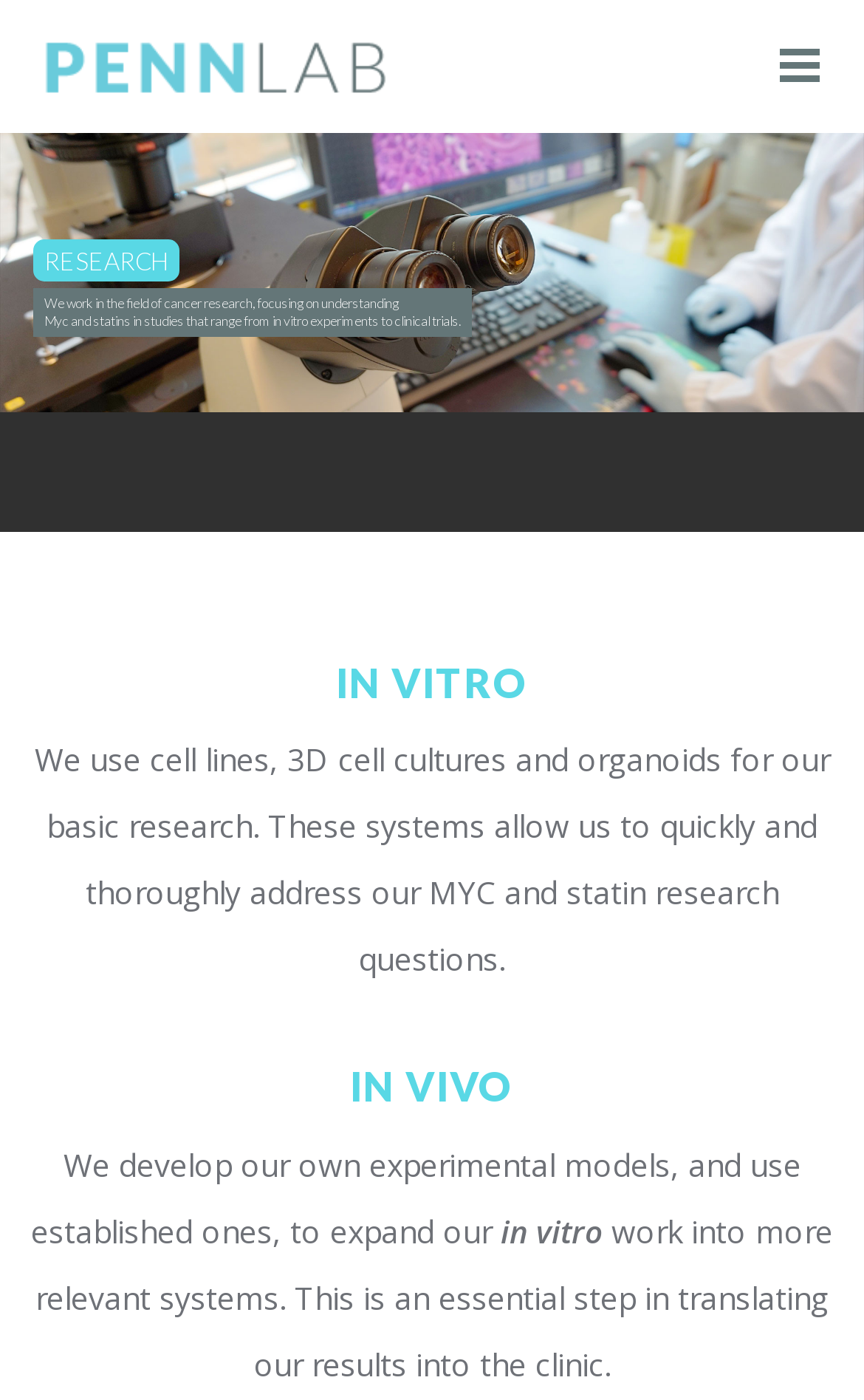Highlight the bounding box of the UI element that corresponds to this description: "parent_node: Penn Lab".

[0.051, 0.0, 0.446, 0.095]